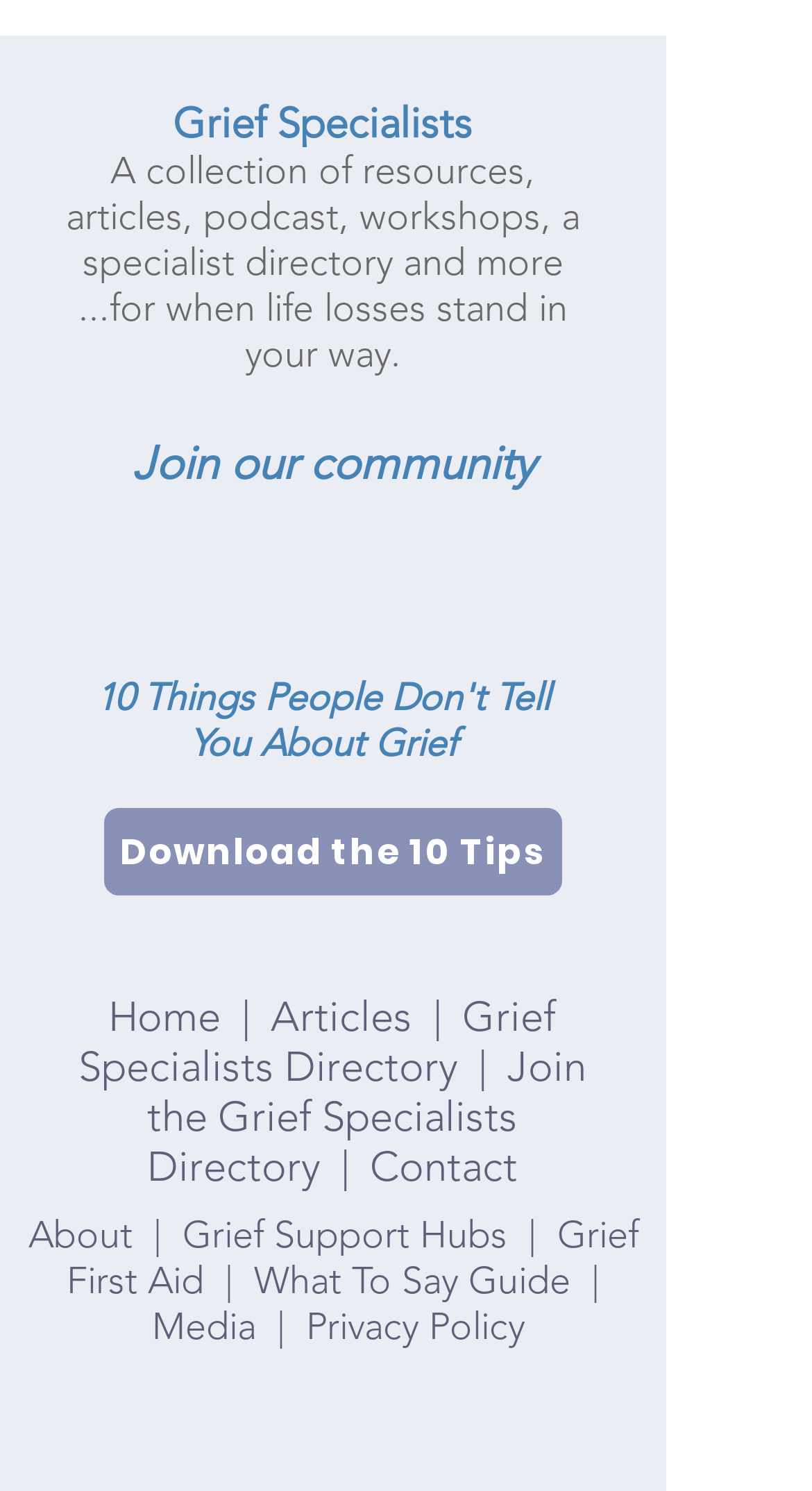Identify the bounding box for the described UI element: "Contact".

[0.455, 0.765, 0.637, 0.799]